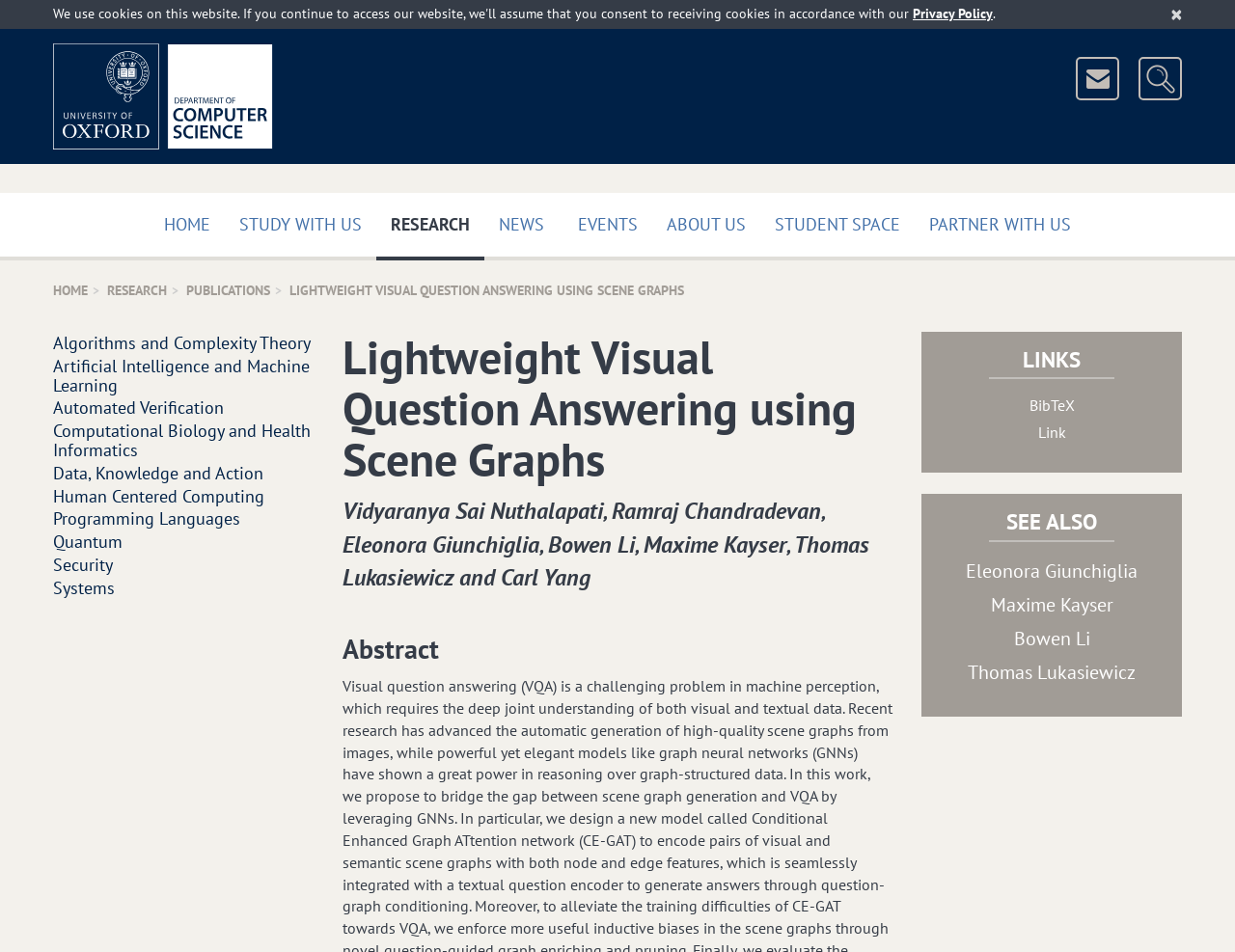Produce a meticulous description of the webpage.

The webpage is from the Department of Computer Science, University of Oxford, and it appears to be a publication page for a research paper titled "Lightweight Visual Question Answering using Scene Graphs". 

At the top of the page, there is a banner with the department's logo and a navigation menu with links to "HOME", "STUDY WITH US", "RESEARCH (CURRENT)", "NEWS", "EVENTS", "ABOUT US", "STUDENT SPACE", and "PARTNER WITH US". 

Below the banner, there is a section with a heading "Lightweight Visual Question Answering using Scene Graphs" and a list of authors. 

To the left of this section, there is a sidebar with links to various research areas, including "Algorithms and Complexity Theory", "Artificial Intelligence and Machine Learning", and "Quantum", among others. 

The main content of the page is divided into sections, including an abstract, links to related resources, and a "SEE ALSO" section with links to other researchers. 

At the top right corner of the page, there is a button to close an alert message and a link to the "Privacy Policy". There are also search and contact us links at the top right corner.